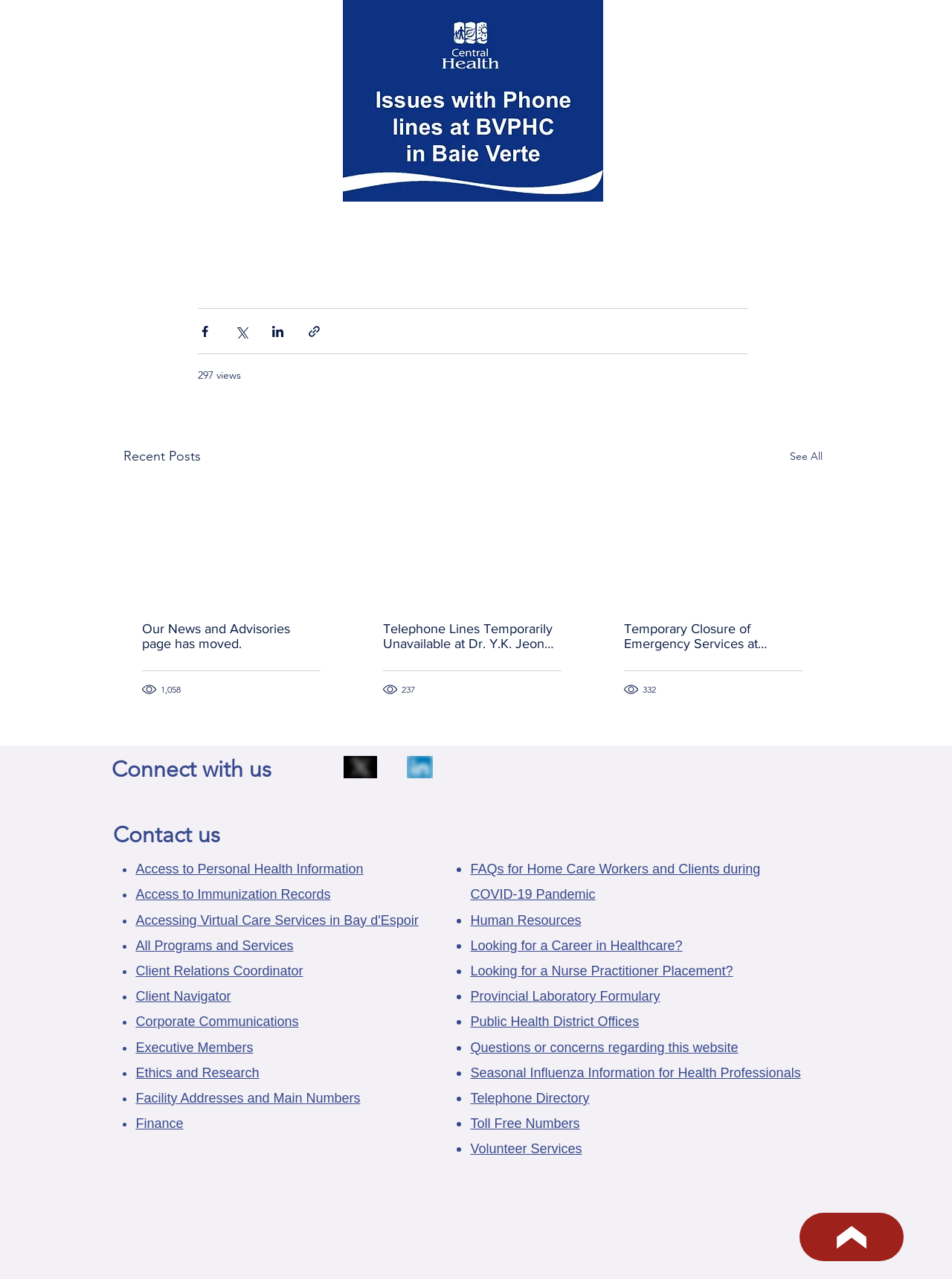Please locate the bounding box coordinates of the element that should be clicked to achieve the given instruction: "Connect with us on Twitter".

[0.361, 0.591, 0.396, 0.609]